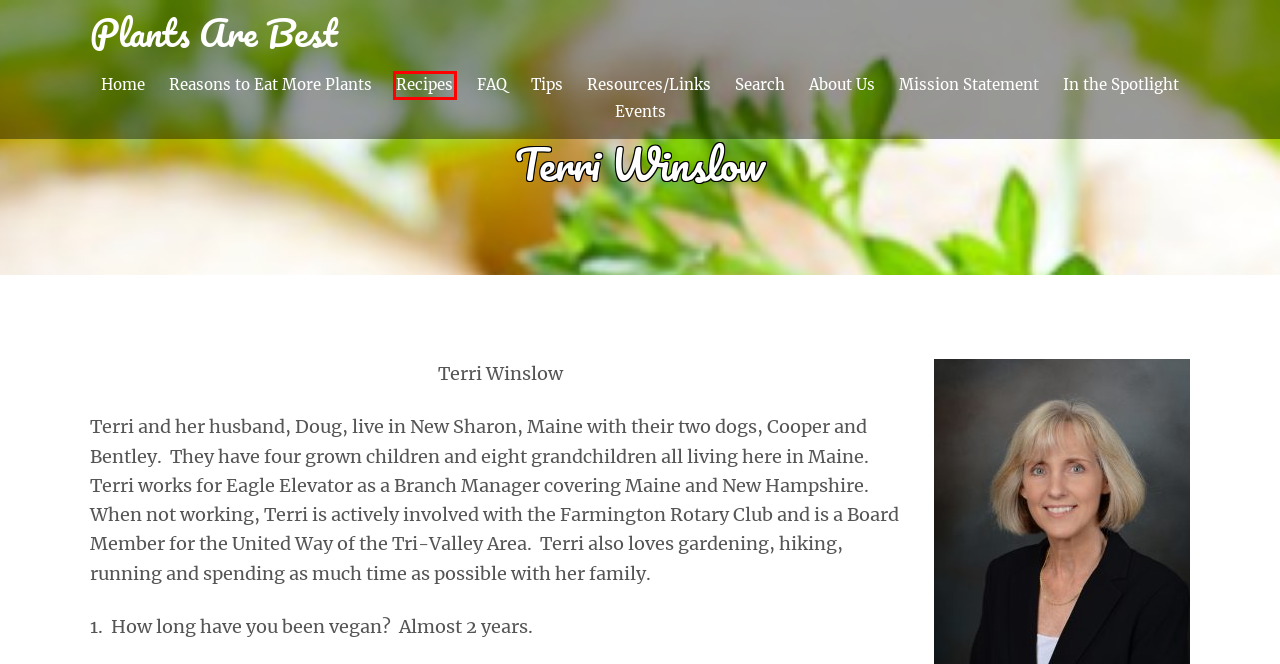Look at the screenshot of a webpage where a red bounding box surrounds a UI element. Your task is to select the best-matching webpage description for the new webpage after you click the element within the bounding box. The available options are:
A. About Us – Plants Are Best
B. Recipes – Plants Are Best
C. Mission Statement – Plants Are Best
D. Search – Plants Are Best
E. Resources/Links – Plants Are Best
F. In the Spotlight – Plants Are Best
G. Events – Plants Are Best
H. Tips – Plants Are Best

B